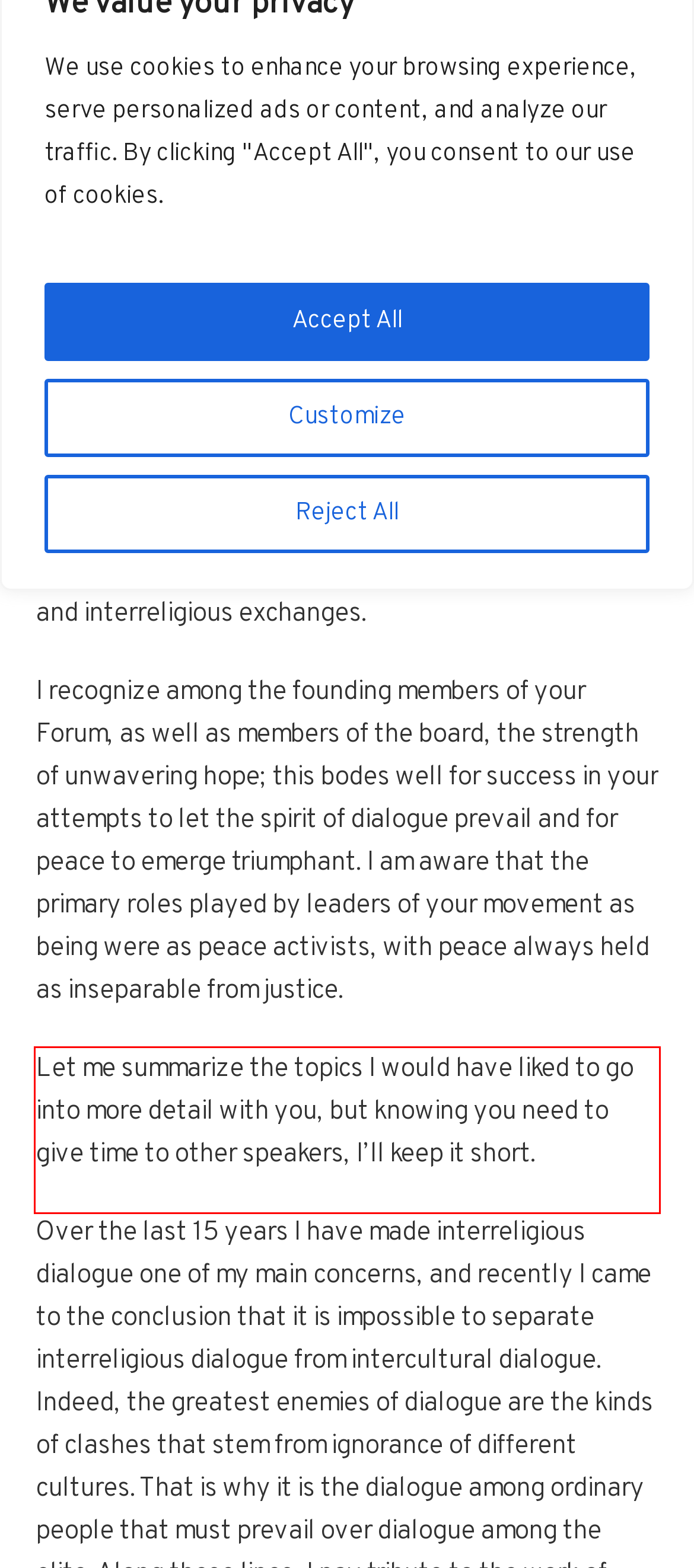Identify the text within the red bounding box on the webpage screenshot and generate the extracted text content.

Let me summarize the topics I would have liked to go into more detail with you, but knowing you need to give time to other speakers, I’ll keep it short.